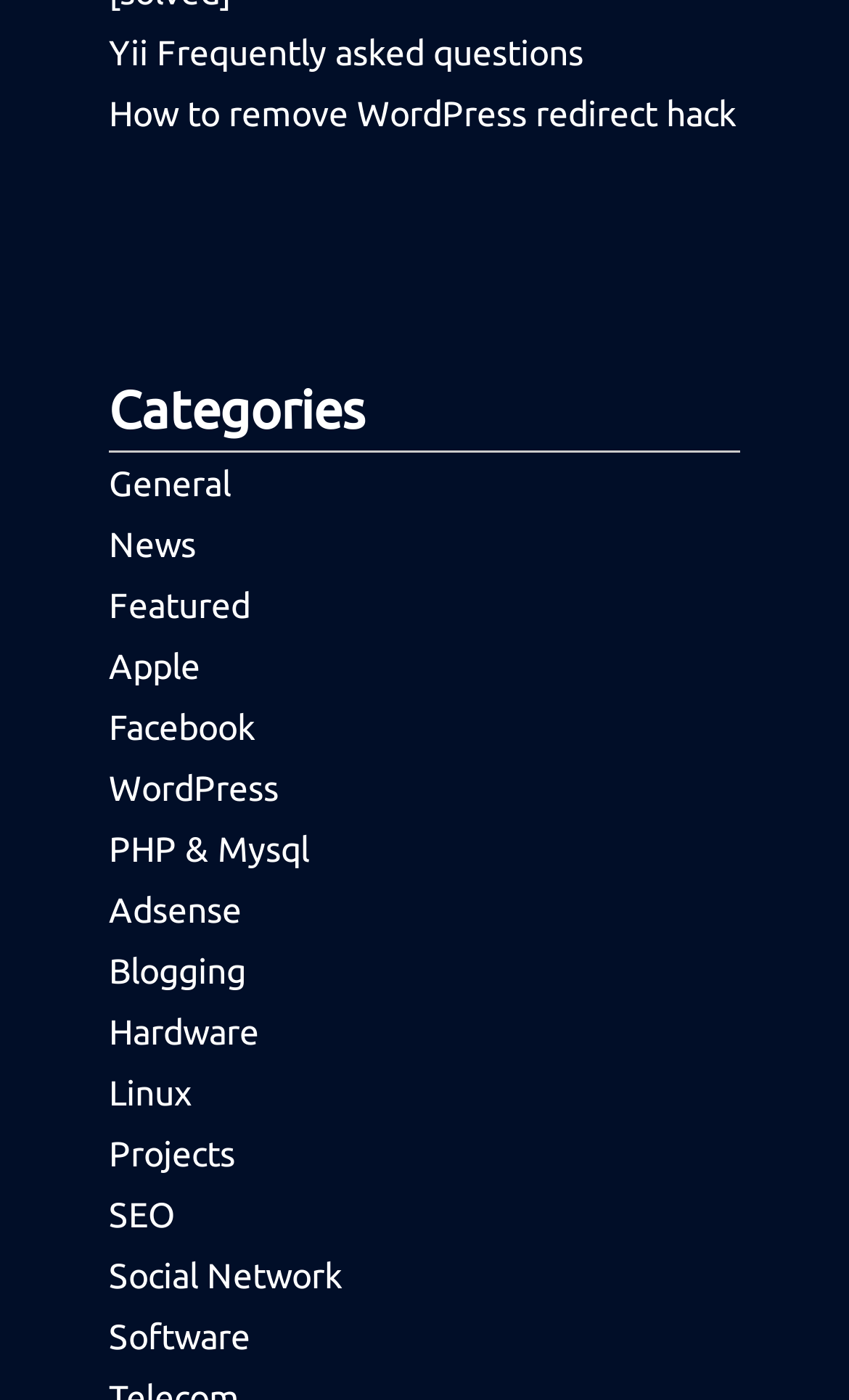Are there any headings other than 'Categories'?
Please provide a single word or phrase based on the screenshot.

No